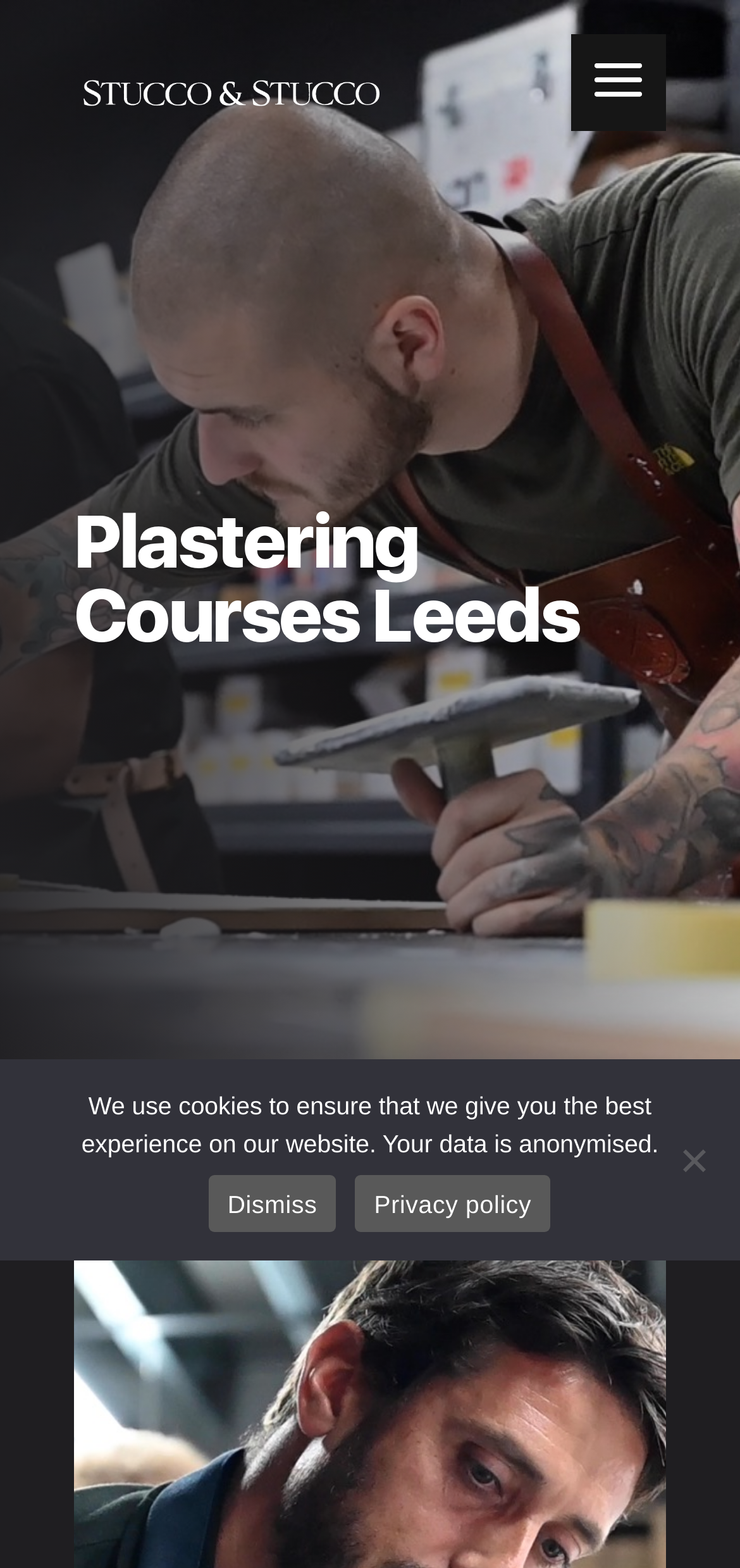What is the name of the company?
Refer to the image and give a detailed answer to the question.

I determined the answer by looking at the top-left corner of the webpage, where I found a logo and a link with the text 'Stucco & Stucco'. This suggests that 'Stucco & Stucco' is the name of the company.